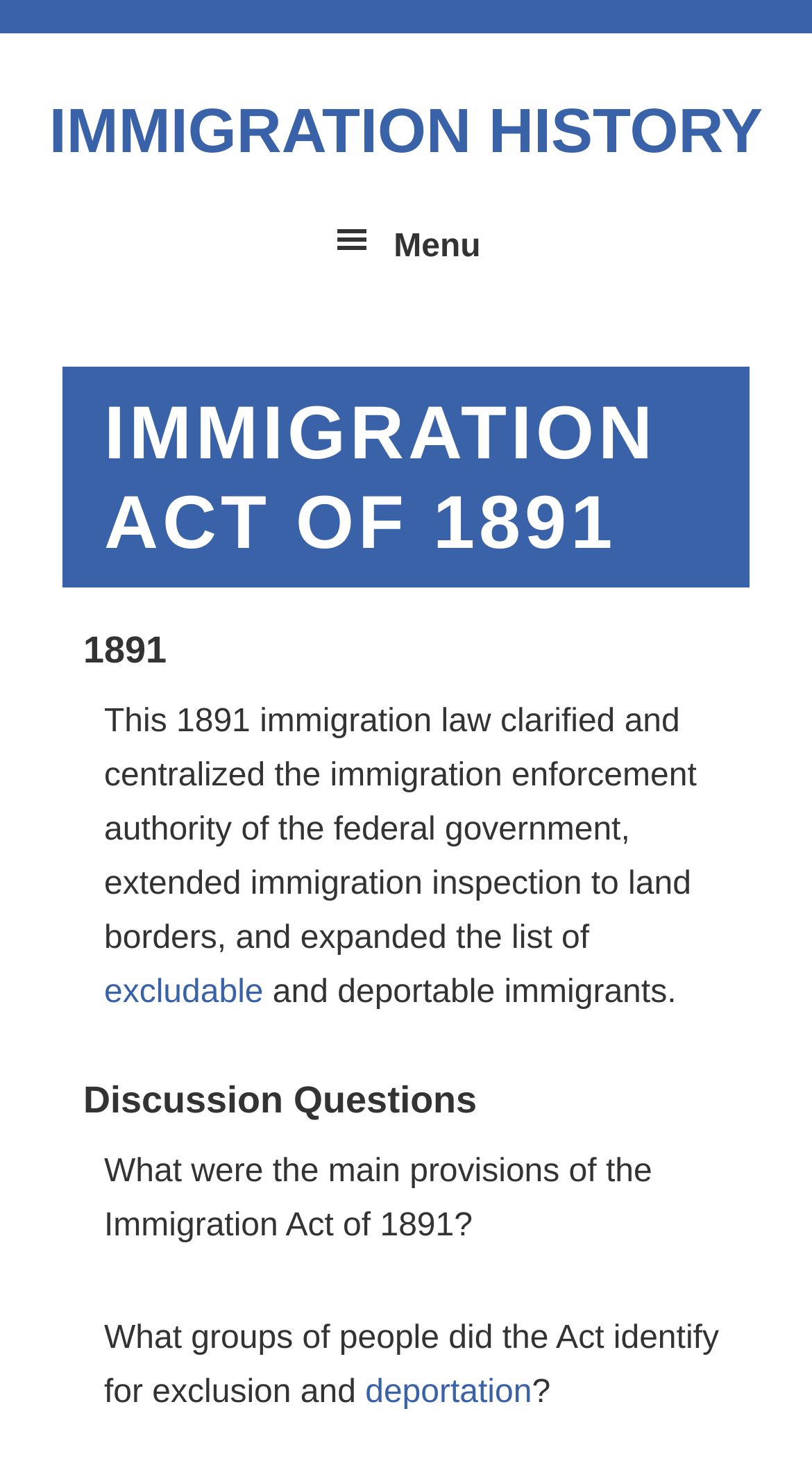What is the main topic of the webpage?
Kindly answer the question with as much detail as you can.

The answer can be inferred from the overall content of the webpage, which provides information and discussion questions about the Immigration Act of 1891.